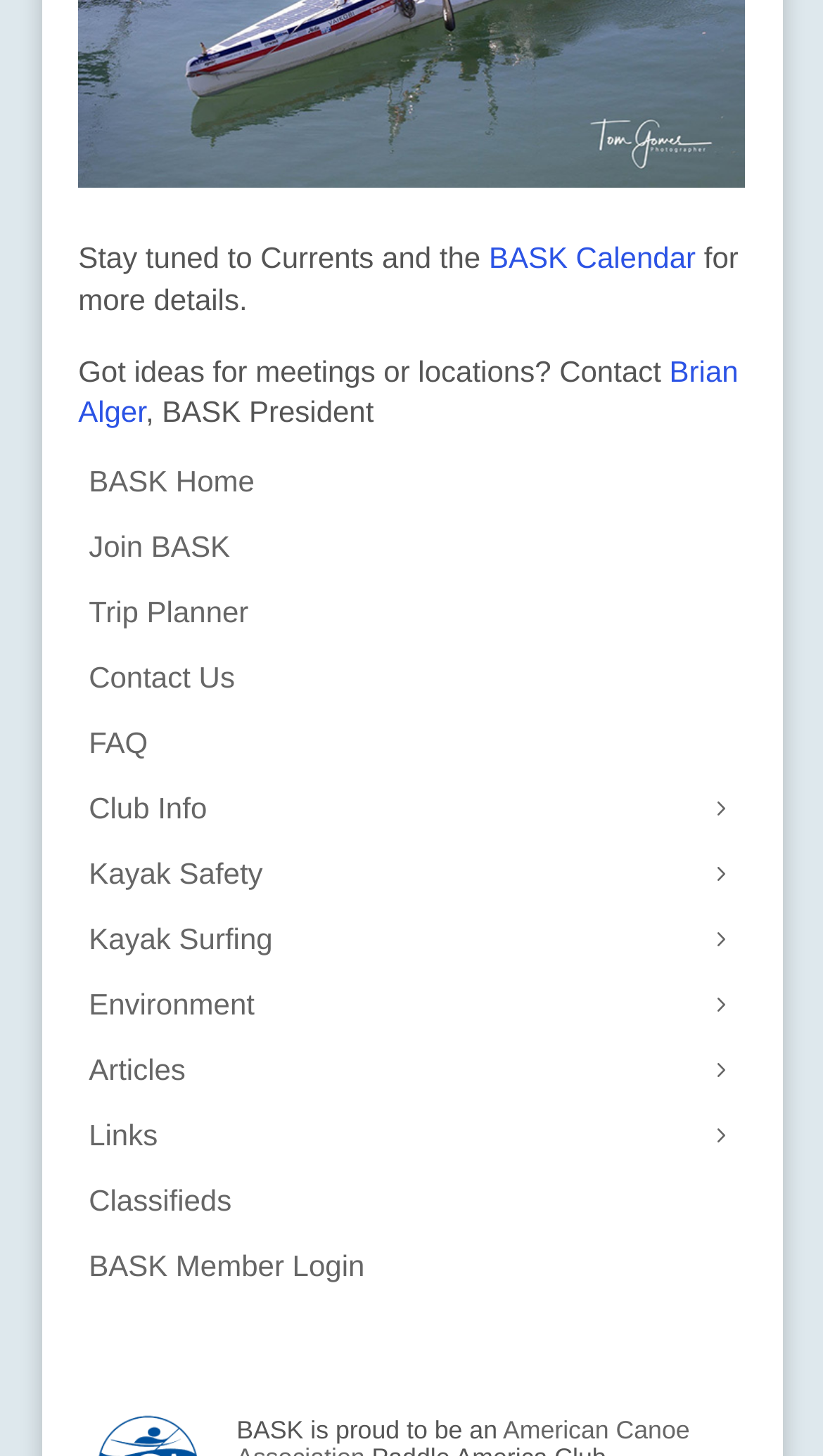Please predict the bounding box coordinates of the element's region where a click is necessary to complete the following instruction: "check BASK Calendar". The coordinates should be represented by four float numbers between 0 and 1, i.e., [left, top, right, bottom].

[0.594, 0.166, 0.845, 0.189]